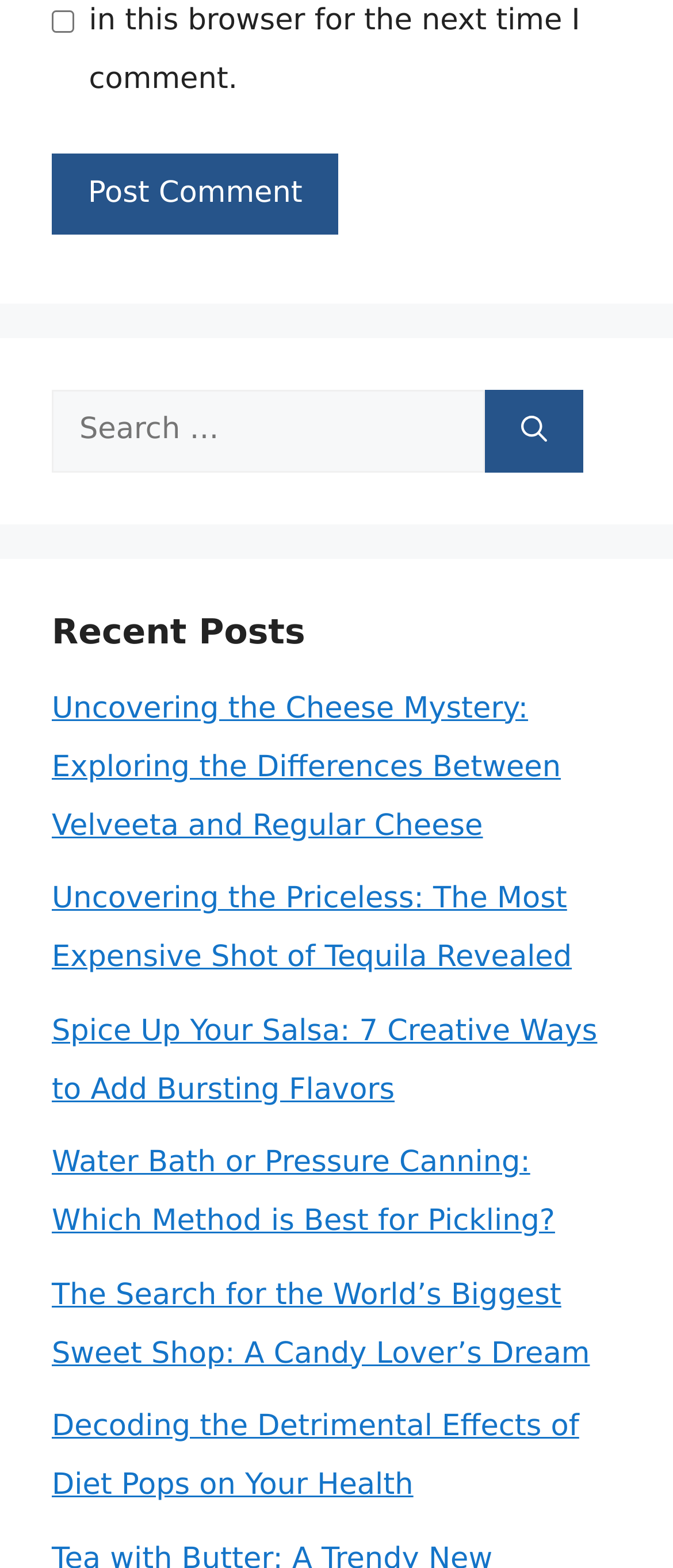Please locate the bounding box coordinates of the region I need to click to follow this instruction: "Post a comment".

[0.077, 0.097, 0.503, 0.15]